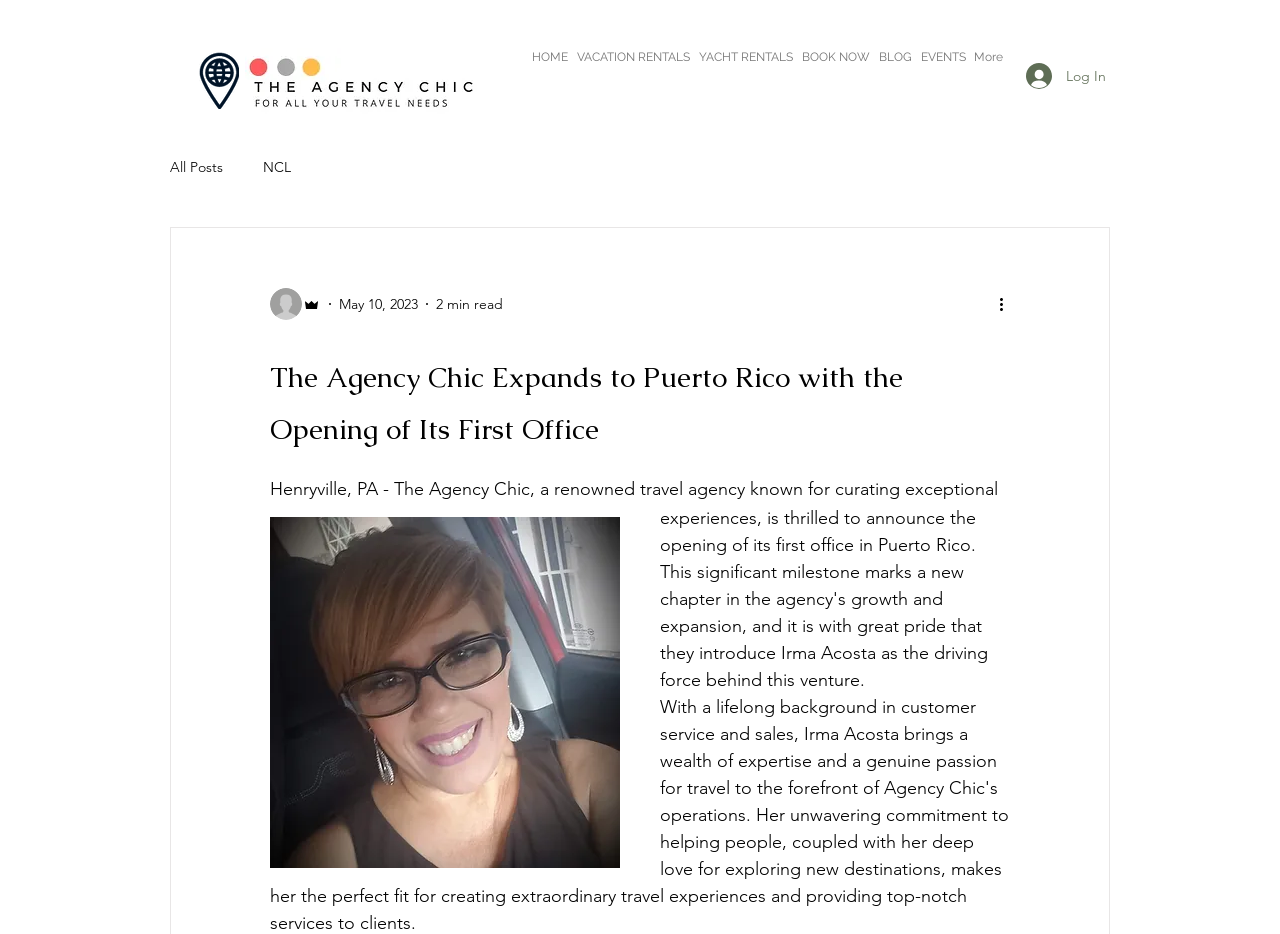Create an elaborate caption that covers all aspects of the webpage.

The webpage is about The Agency Chic's expansion to Puerto Rico, with a focus on personalized, high-quality travel experiences. At the top left, there is a link and an image, which appears to be a logo or a banner. 

To the right of the logo, there is a navigation menu with links to different sections of the website, including "HOME", "VACATION RENTALS", "YACHT RENTALS", "BOOK NOW", "BLOG", "EVENTS", and "More". Below the navigation menu, there is a "Log In" button with an icon.

On the left side of the page, there is a secondary navigation menu related to the blog, with links to "All Posts", "NCL", and a post written by "Admin". The post has a picture of the writer, a date "May 10, 2023", and a reading time of "2 min read". There is also a "More actions" button with an icon.

The main content of the page is a heading that reads "The Agency Chic Expands to Puerto Rico with the Opening of Its First Office", followed by a paragraph of text that describes the agency's expansion to Puerto Rico. The text is written by Henryville, PA, and mentions that The Agency Chic is a renowned travel agency known for curating exceptional travel experiences.